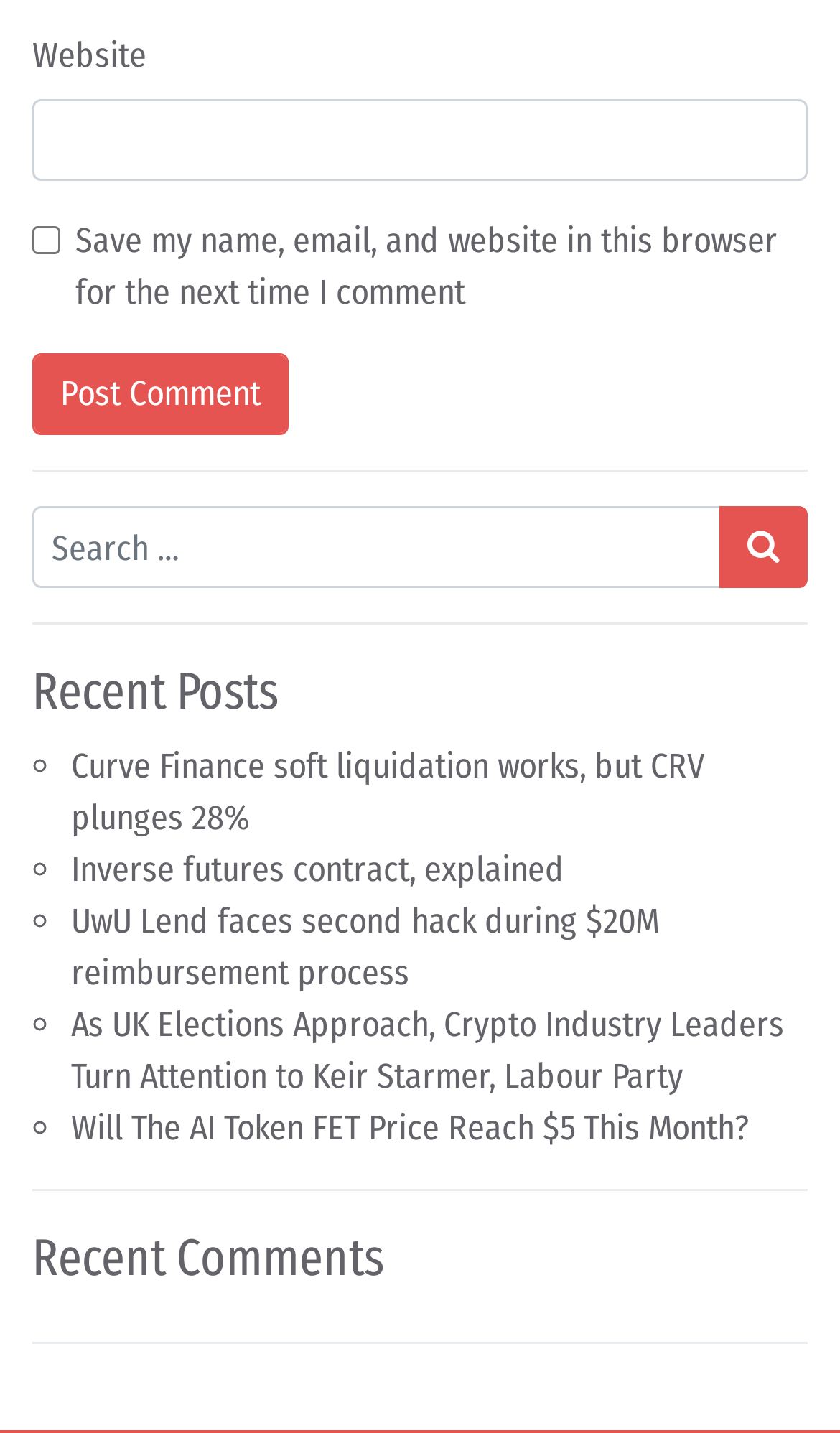Highlight the bounding box coordinates of the element you need to click to perform the following instruction: "Post a comment."

[0.038, 0.247, 0.344, 0.304]